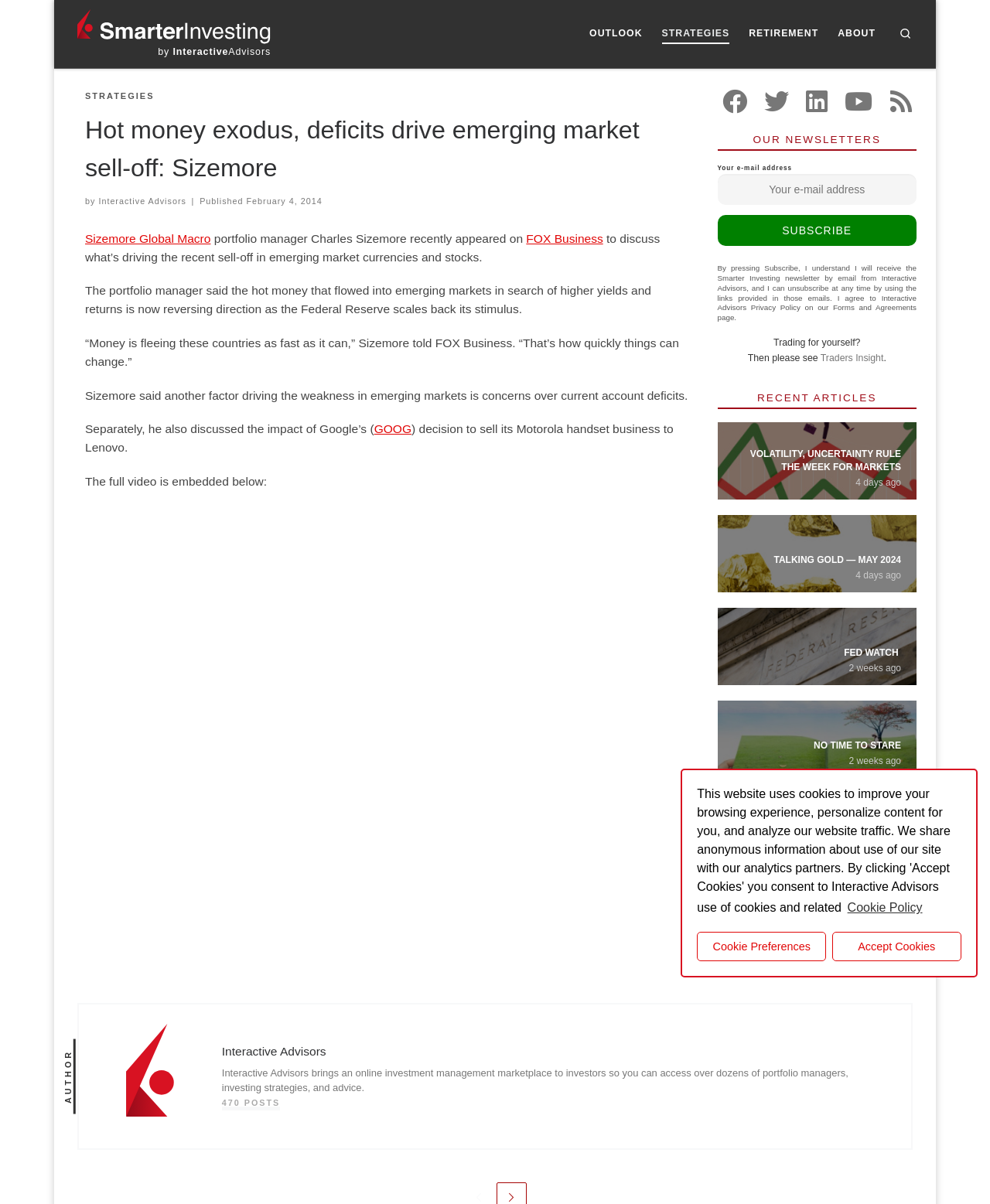Predict the bounding box coordinates of the area that should be clicked to accomplish the following instruction: "Subscribe to the newsletter". The bounding box coordinates should consist of four float numbers between 0 and 1, i.e., [left, top, right, bottom].

[0.725, 0.179, 0.926, 0.204]